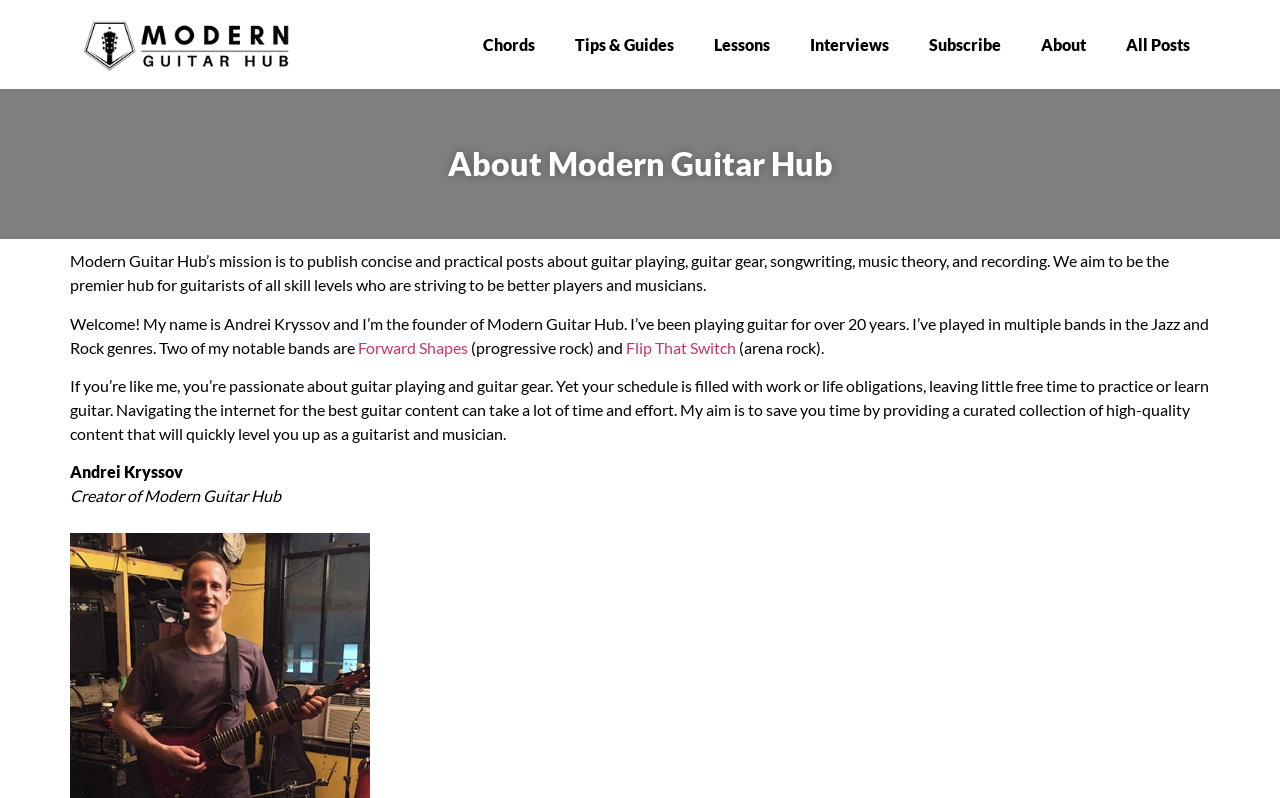Identify the bounding box of the UI element that matches this description: "Tips & Guides".

[0.434, 0.043, 0.542, 0.068]